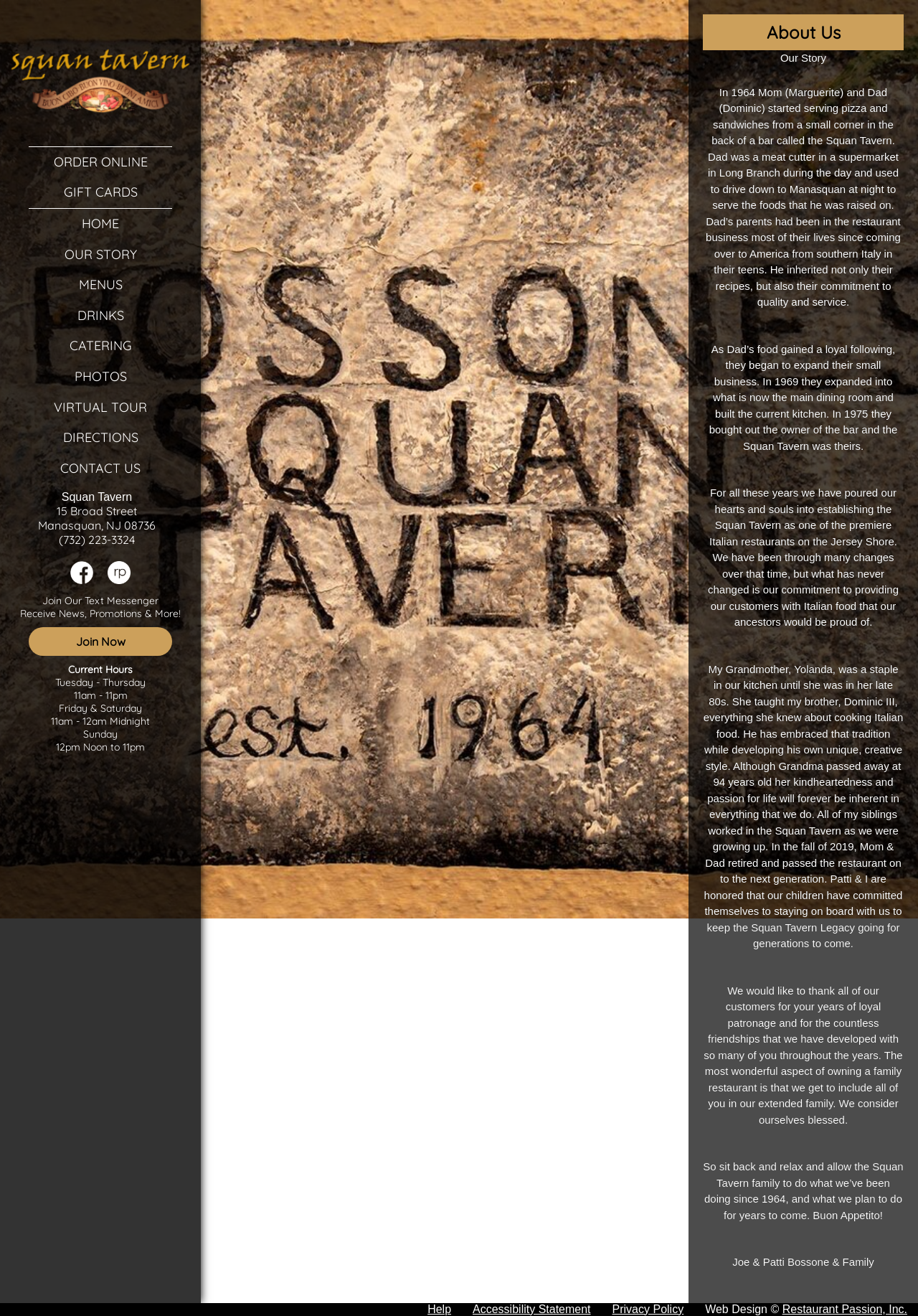Give a complete and precise description of the webpage's appearance.

This webpage is about Squan Tavern, a family-owned Italian restaurant in Manasquan, New Jersey. At the top of the page, there is a logo of Squan Tavern, followed by a navigation menu with links to various sections of the website, including "ORDER ONLINE", "GIFT CARDS", "HOME", "OUR STORY", "MENUS", "DRINKS", "CATERING", "PHOTOS", "VIRTUAL TOUR", "DIRECTIONS", and "CONTACT US". 

Below the navigation menu, there is a section displaying the restaurant's address, phone number, and social media links. 

The main content of the webpage is about the restaurant's story, which is divided into several paragraphs. The story begins with the founders, Mom and Dad, who started serving pizza and sandwiches in 1964. It then describes how the business expanded over the years, with the family's commitment to quality and service remaining unchanged. The story also mentions the involvement of the next generation in the business and expresses gratitude to customers for their loyalty and friendship.

At the bottom of the page, there are links to "Help", "Accessibility Statement", "Privacy Policy", and "Web Design" credits.